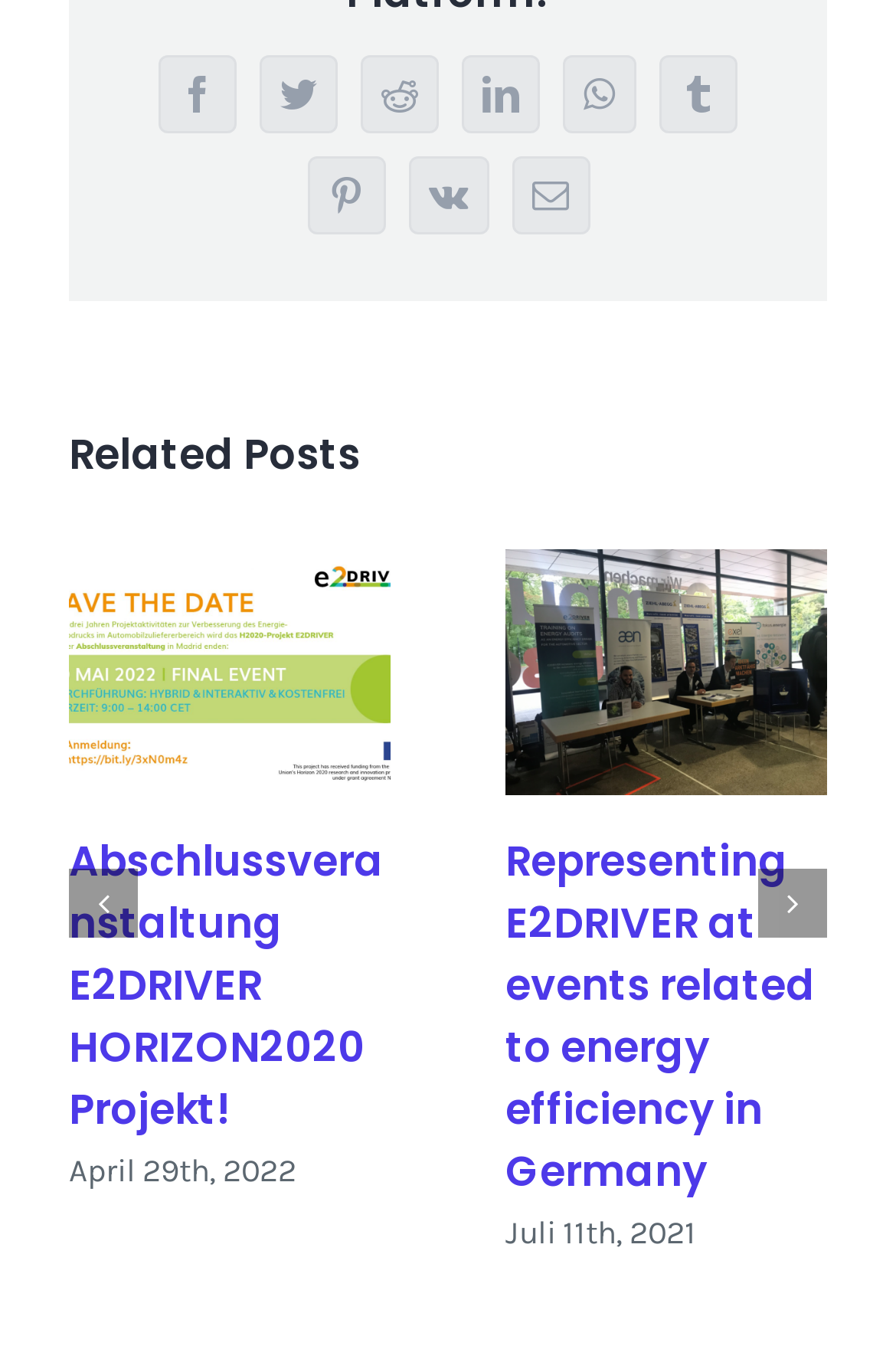Using the given description, provide the bounding box coordinates formatted as (top-left x, top-left y, bottom-right x, bottom-right y), with all values being floating point numbers between 0 and 1. Description: aria-label="Abschlussveranstaltung E2DRIVER HORIZON2020 Projekt!"

[0.077, 0.403, 0.436, 0.585]